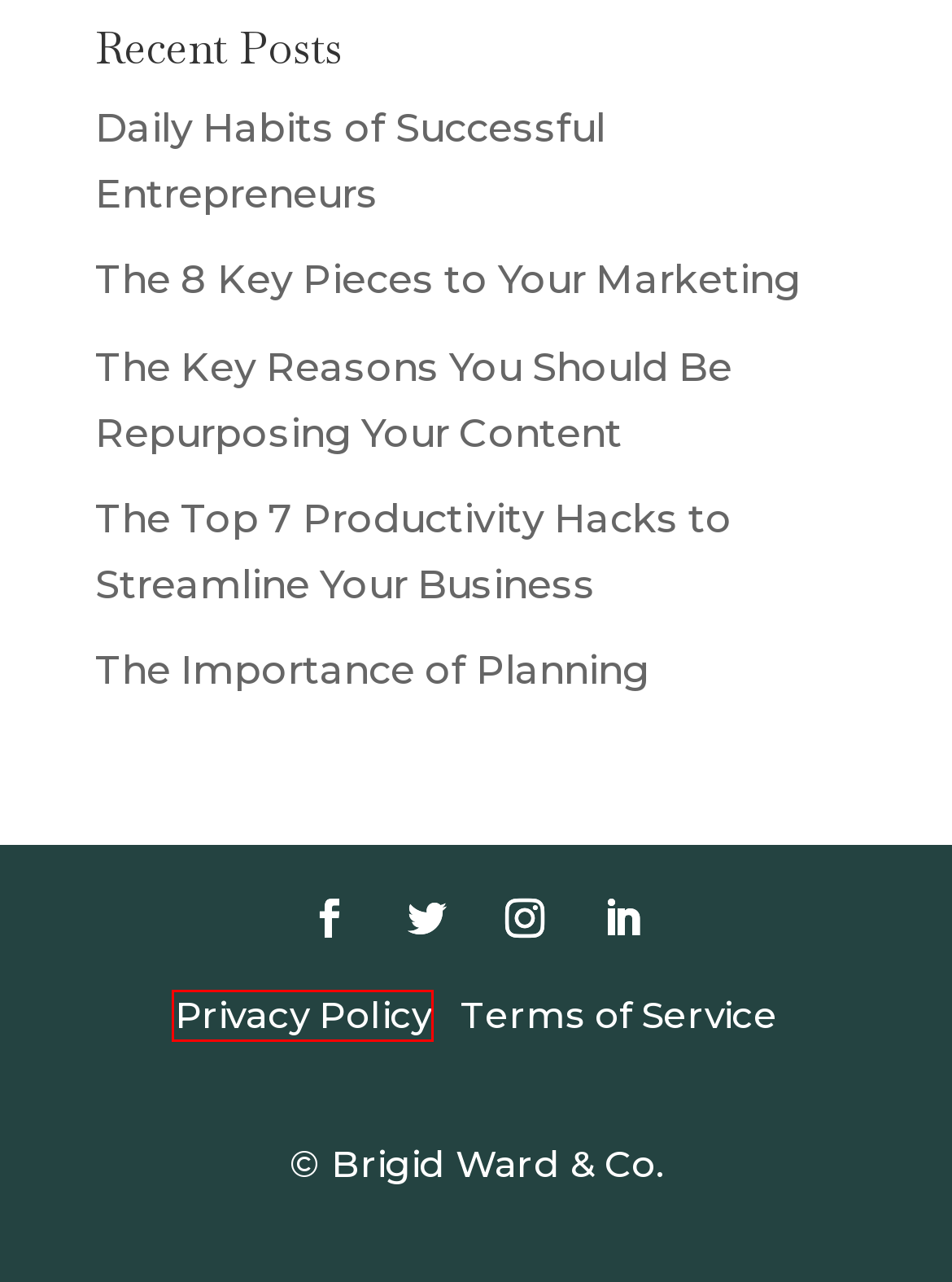Review the screenshot of a webpage containing a red bounding box around an element. Select the description that best matches the new webpage after clicking the highlighted element. The options are:
A. Privacy Policy - Brigid Ward
B. The Importance of Planning
C. The Top 7 Productivity Hacks to Streamline Your Business - Brigid Ward
D. The Key Reasons You Should Be Repurposing Your Content - Brigid Ward
E. Daily Habits of Successful Entrepreneurs - Brigid Ward
F. Home - Brigid Ward
G. The 8 Key Pieces to Your Marketing - Brigid Ward
H. Terms of Service - Brigid Ward

A